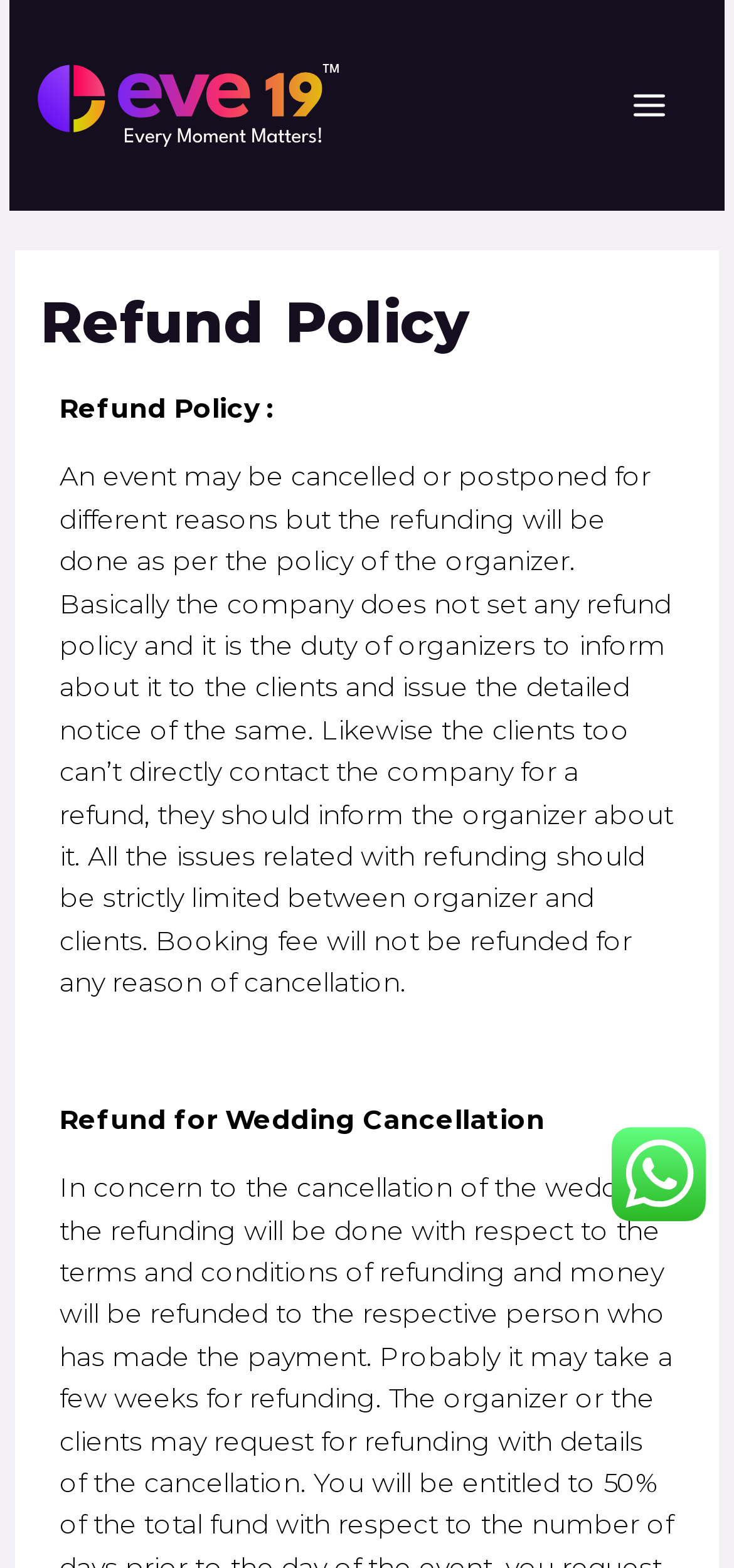Who is responsible for setting the refund policy?
Using the information presented in the image, please offer a detailed response to the question.

According to the refund policy, it is the duty of the organizer to set the refund policy and inform clients about it, not the company.